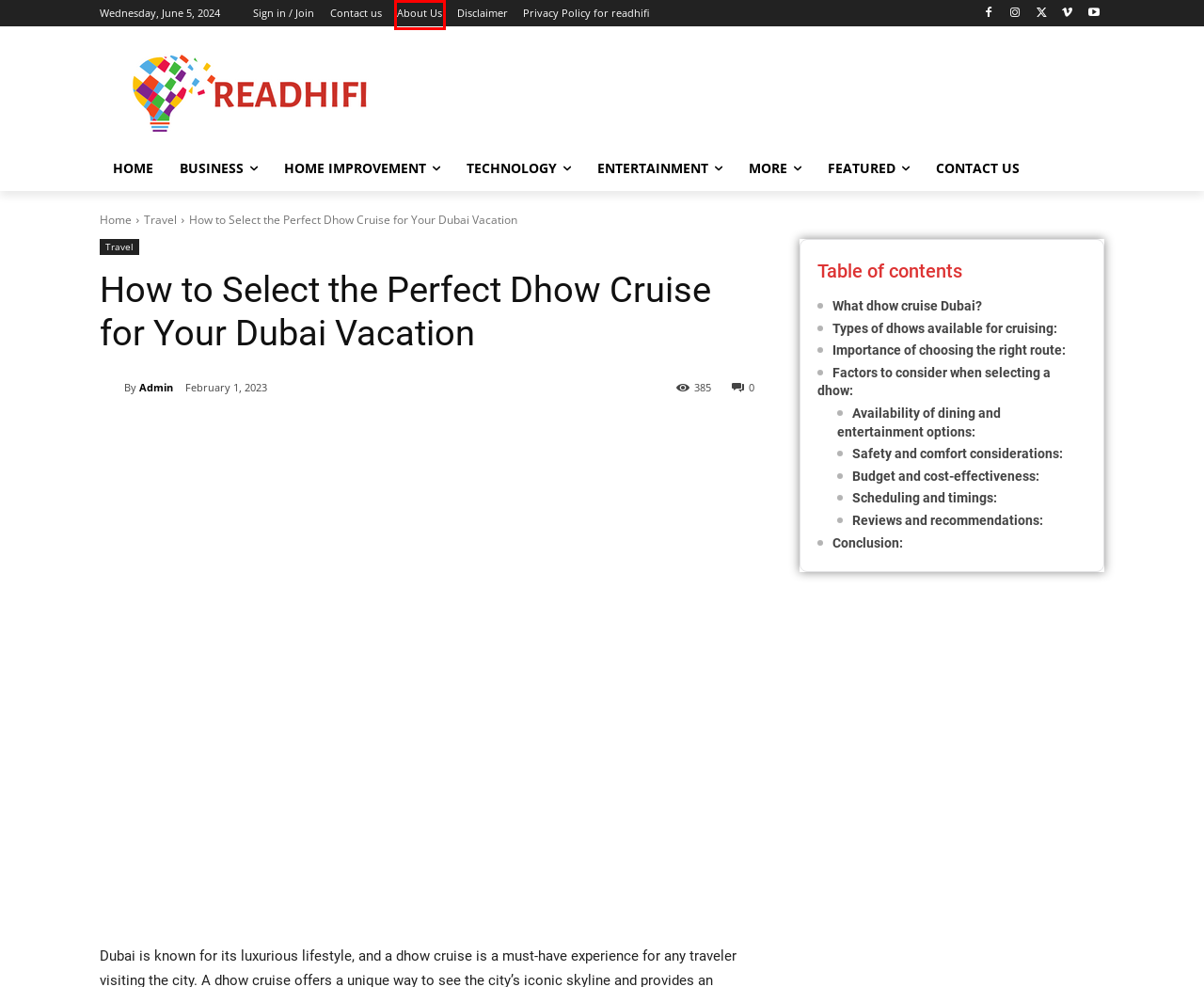View the screenshot of the webpage containing a red bounding box around a UI element. Select the most fitting webpage description for the new page shown after the element in the red bounding box is clicked. Here are the candidates:
A. Home - READHIFI
B. Travel - READHIFI
C. About Us - READHIFI
D. Business - READHIFI
E. Contact us - READHIFI
F. Featured - READHIFI
G. Technology - READHIFI
H. Disclaimer - READHIFI

C